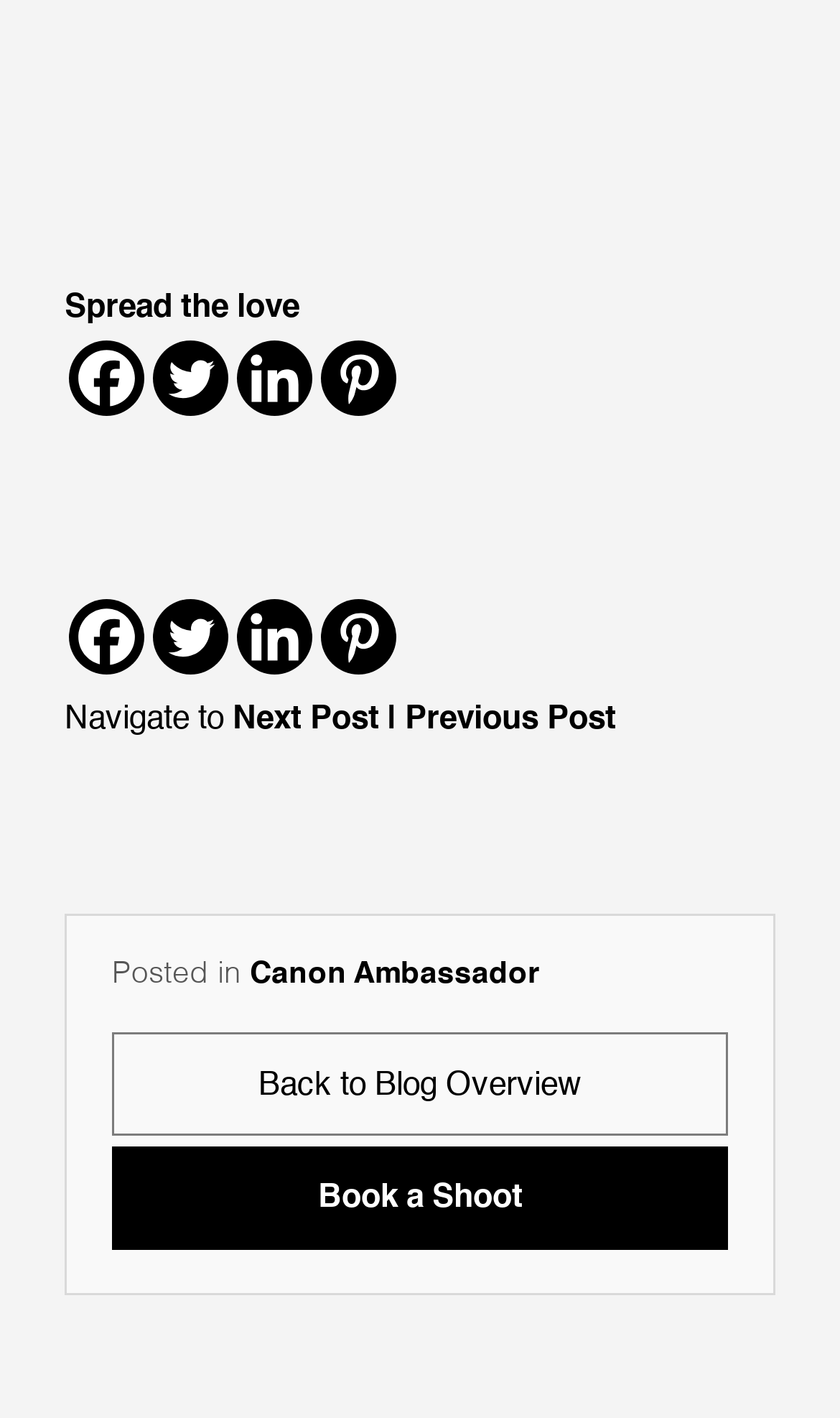Using the information from the screenshot, answer the following question thoroughly:
How many links are there in the footer?

I examined the footer section of the webpage and found three links: 'Canon Ambassador', 'Back to Blog Overview', and 'Book a Shoot'.